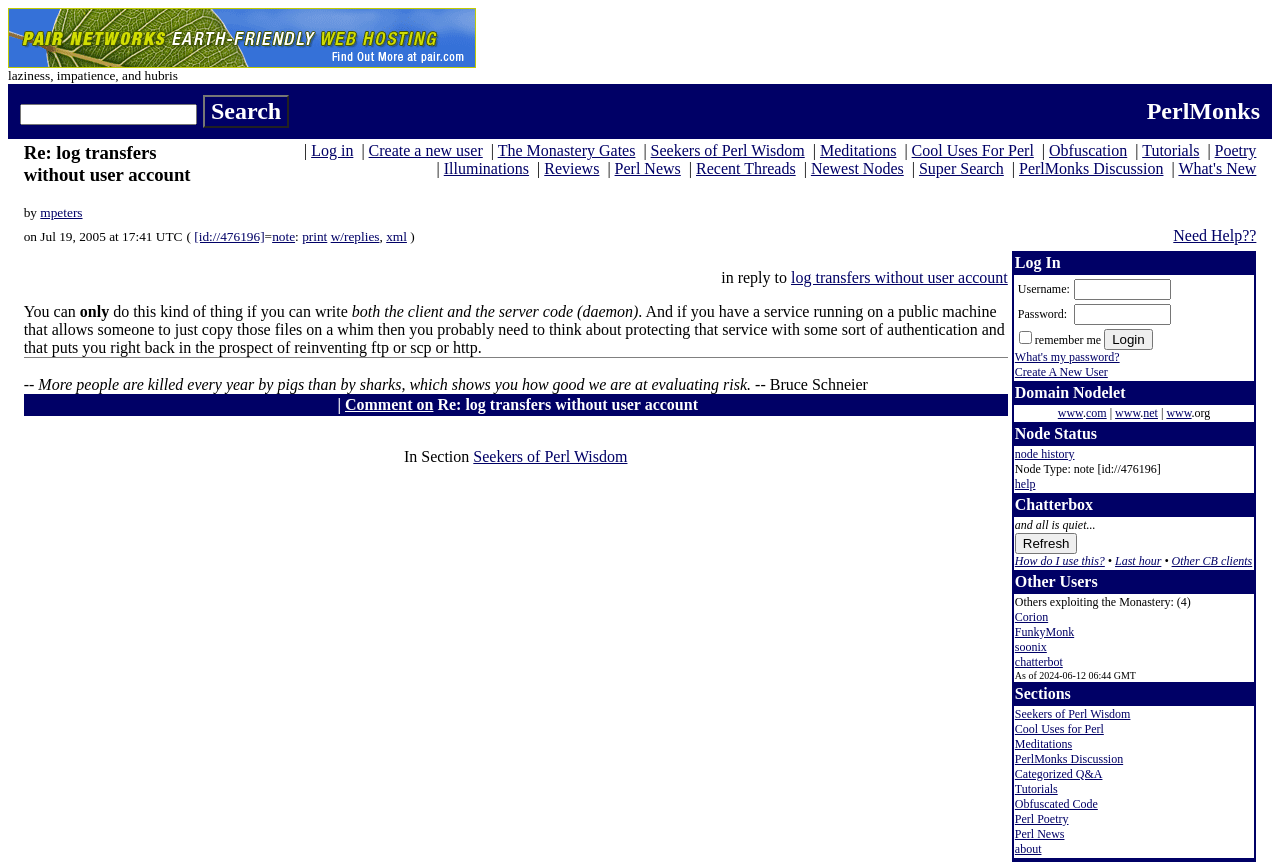Explain in detail what you observe on this webpage.

The webpage is a discussion forum focused on Perl programming. At the top, there is a banner with a link to "Beefy Boxes and Bandwidth Generously Provided by pair Networks" and an image. Below the banner, there is a search bar with a text box and a "Search" button.

The main content of the page is a discussion thread titled "Re: log transfers without user account" by mpeters. The thread has a heading and a link to the author's profile. Below the thread title, there is a row of links to various sections of the website, including "Log in", "Create a new user", "The Monastery Gates", and others.

On the right side of the page, there is a column with links to other sections of the website, including "Perl News", "Recent Threads", and "Newest Nodes". Below this column, there is a section with a quote from Bruce Schneier about risk evaluation.

Further down the page, there is a table with a row of links, including "Comment on Re: log transfers without user account". Below this table, there is a section with a heading "In Section" and a link to "Seekers of Perl Wisdom".

The page also has a login form with fields for username and password, a "remember me" checkbox, and a "Login" button. There are also links to "What's my password?" and "Create A New User".